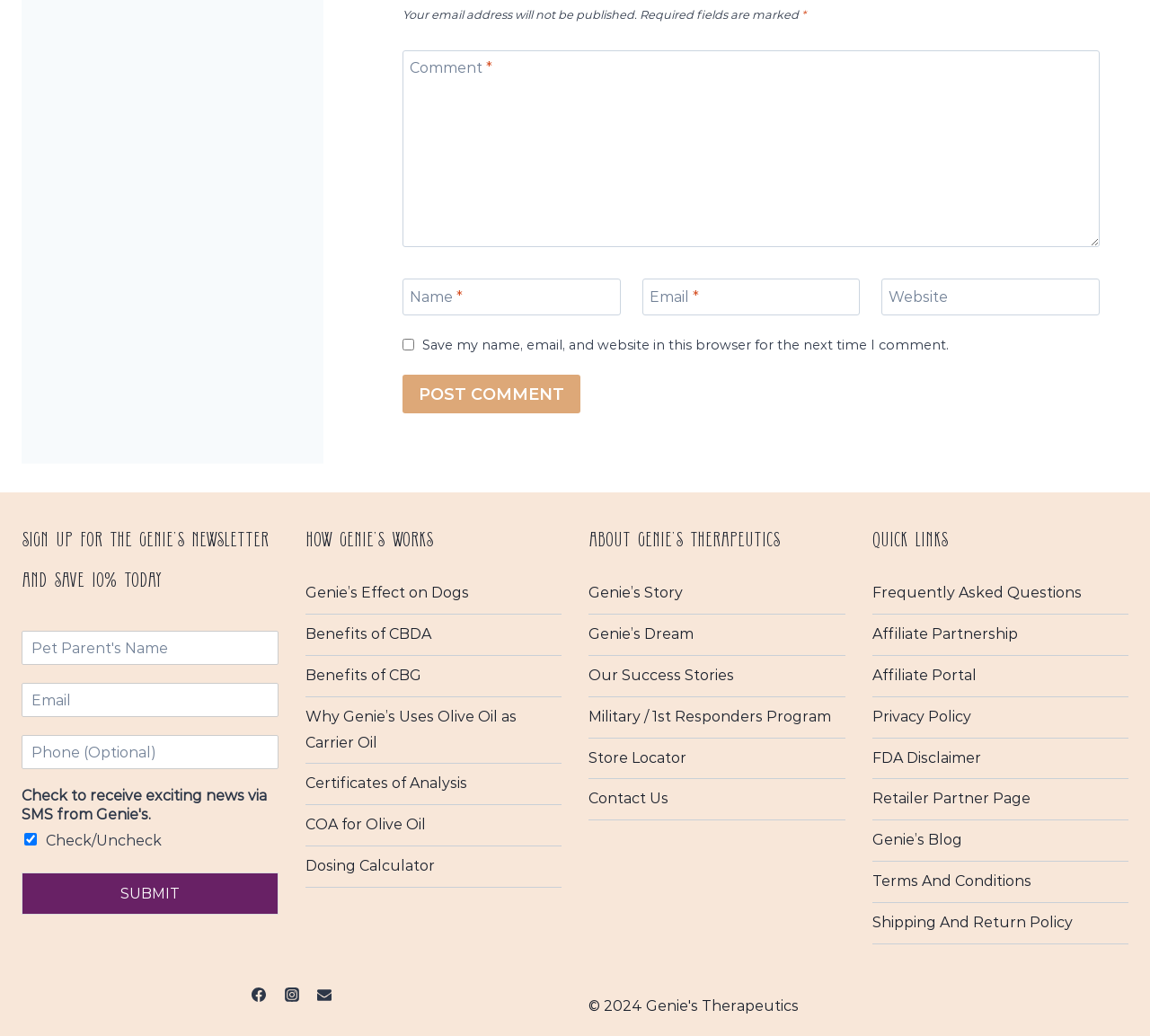How many links are there in the 'QUICK LINKS' section?
Please give a detailed and elaborate answer to the question.

The 'QUICK LINKS' section has seven links: 'Frequently Asked Questions', 'Affiliate Partnership', 'Affiliate Portal', 'Privacy Policy', 'FDA Disclaimer', 'Retailer Partner Page', and 'Genie’s Blog'.